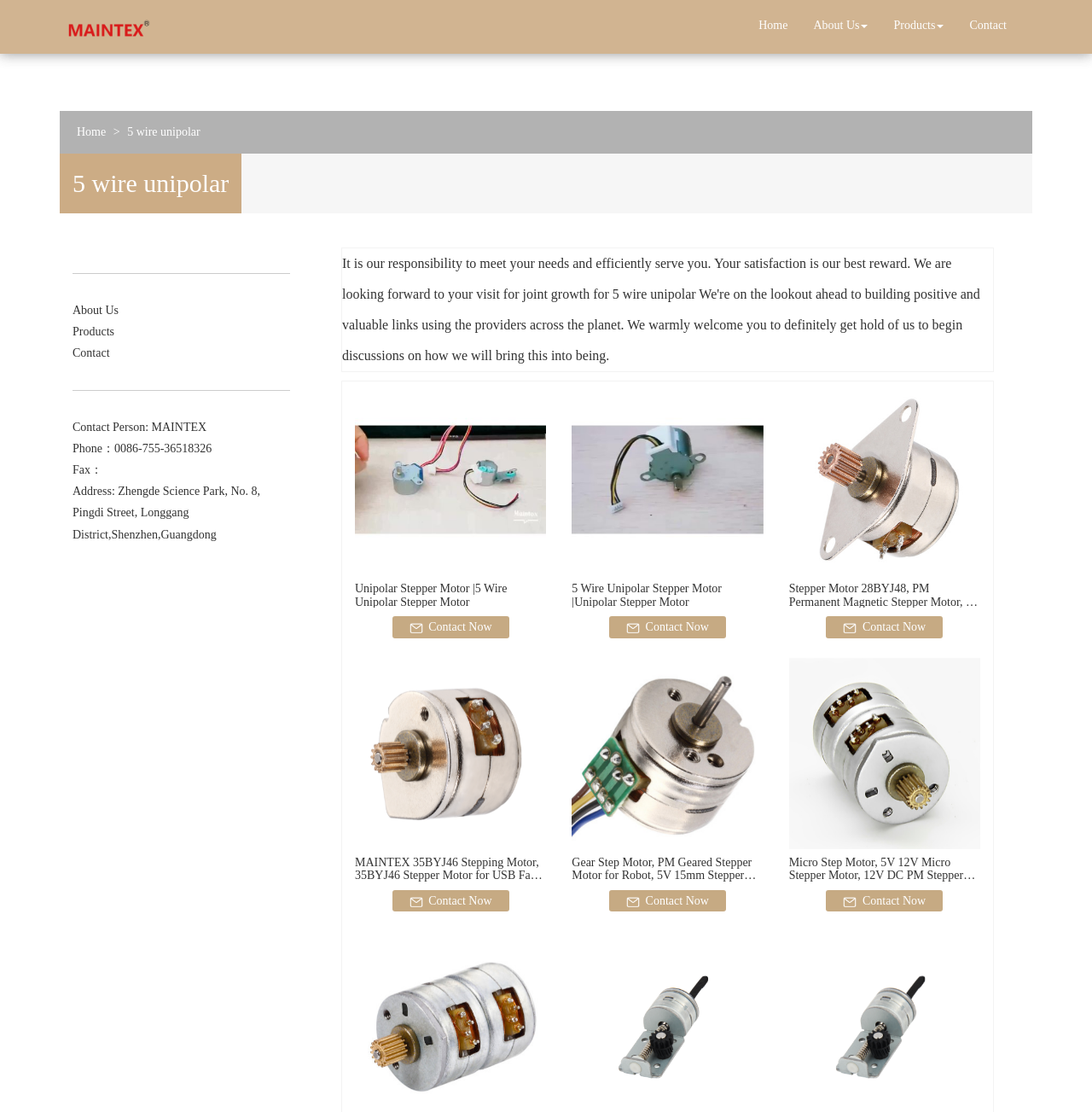Please provide a comprehensive response to the question based on the details in the image: What types of products are listed on this webpage?

I found that the webpage lists various types of stepper motors by looking at the links and headings on the webpage, such as 'Unipolar Stepper Motor |5 Wire Unipolar Stepper Motor', '5 Wire Unipolar Stepper Motor |Unipolar Stepper Motor', and 'Stepper Motor 28BYJ48, PM Permanent Magnetic Stepper Motor, 5V DC Geared Stepper Motor Customizable'.